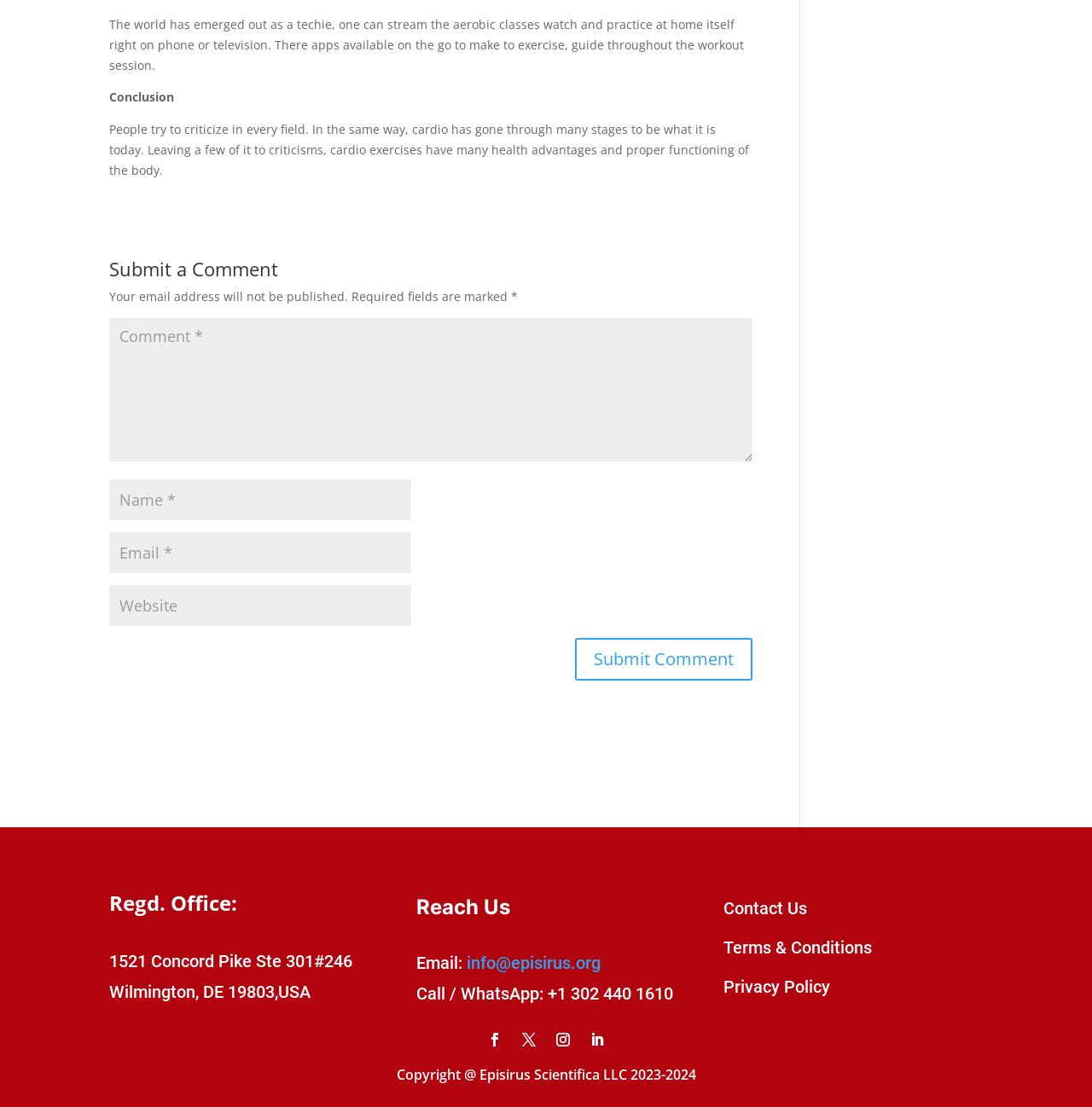How can someone reach the office?
Based on the image, respond with a single word or phrase.

Email or Call/WhatsApp